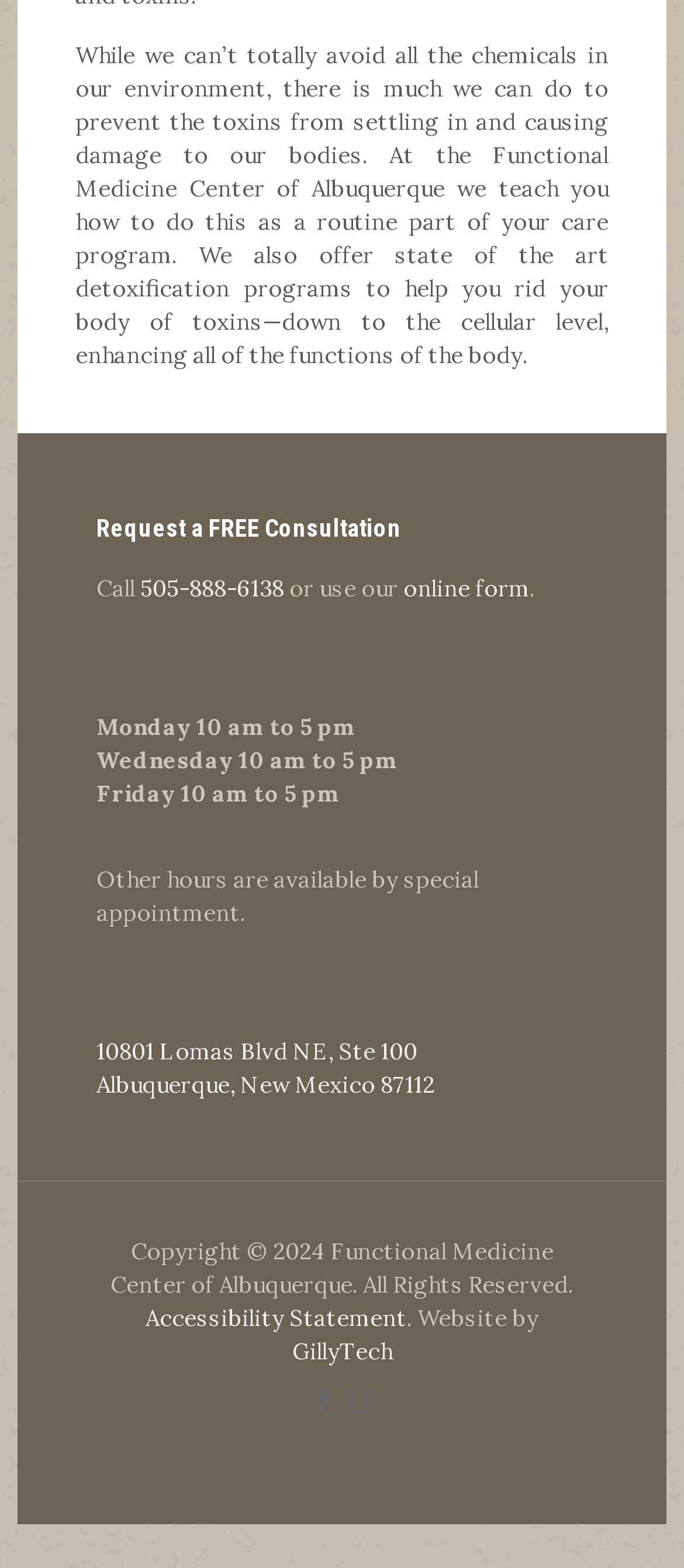Please predict the bounding box coordinates (top-left x, top-left y, bottom-right x, bottom-right y) for the UI element in the screenshot that fits the description: 505-888-6138

[0.205, 0.365, 0.415, 0.384]